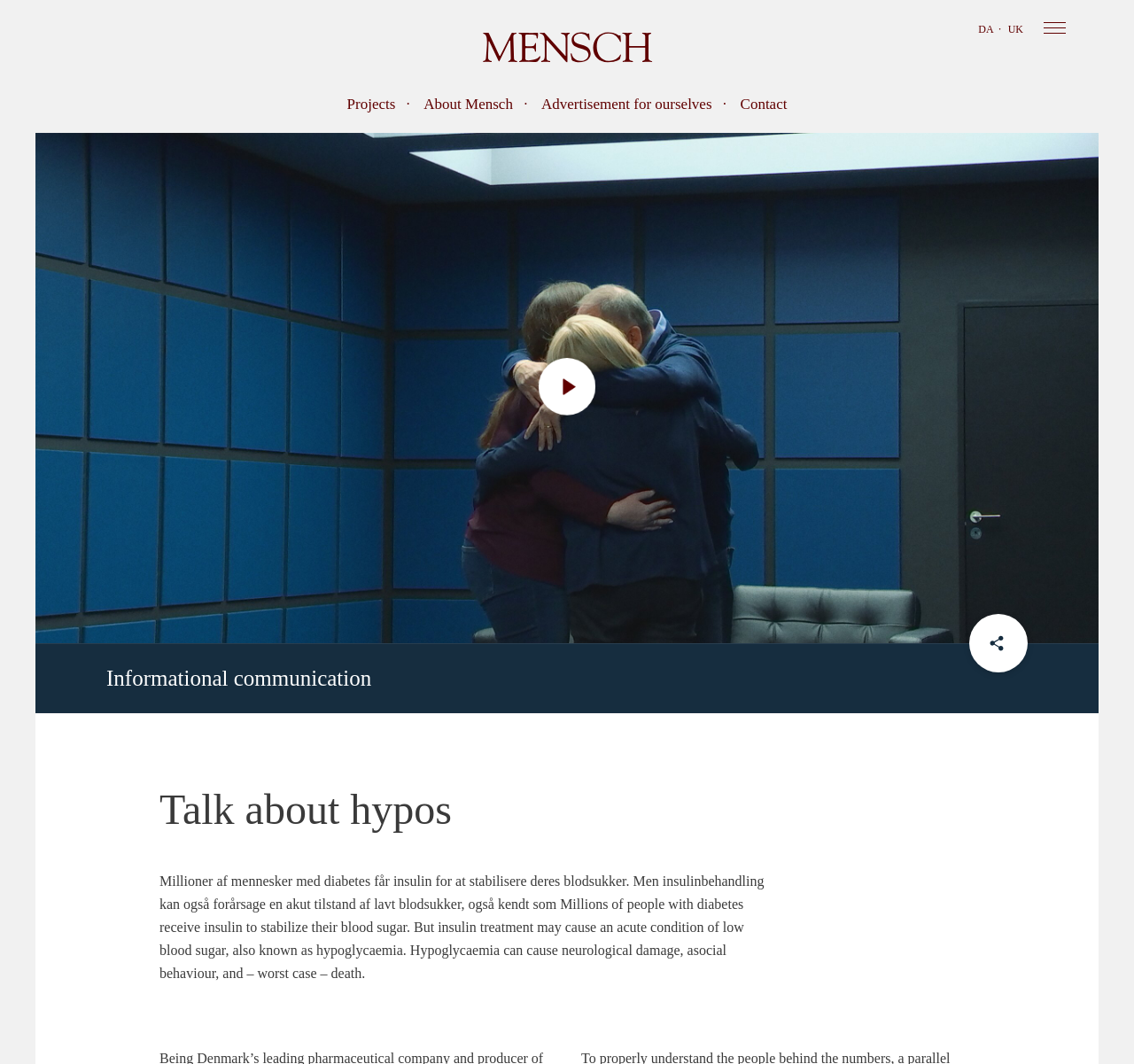Describe all the key features and sections of the webpage thoroughly.

The webpage appears to be a healthcare campaign website, specifically focused on diabetes and insulin treatment. At the top of the page, there is a navigation menu with five links: "Projects", "About Mensch", "Advertisement for ourselves", and "Contact", which are aligned horizontally and centered at the top of the page. To the right of these links, there are two more links, "DA" and "UK", which are smaller and positioned near the top-right corner of the page.

Below the navigation menu, there is a large image that spans about half of the page's width, positioned near the top-left corner. Next to this image, there is a heading that reads "Informational communication". 

Further down the page, there is a section that appears to be the main content area. It starts with a heading that reads "Talk about hypos", followed by a block of text that discusses the risks of insulin treatment, including hypoglycaemia, and its potential consequences. This text is positioned near the center of the page.

At the bottom of the page, there are four social media links, "Facebook", "Twitter", "Linkedin", and "Print", which are aligned horizontally and positioned near the bottom-right corner of the page. There is also a small image near the bottom-right corner of the page.

Throughout the page, there are several images, but they do not appear to be the main focus of the content. The overall content of the page seems to be informative, discussing the importance of talking about hypoglycaemia and its prevention.